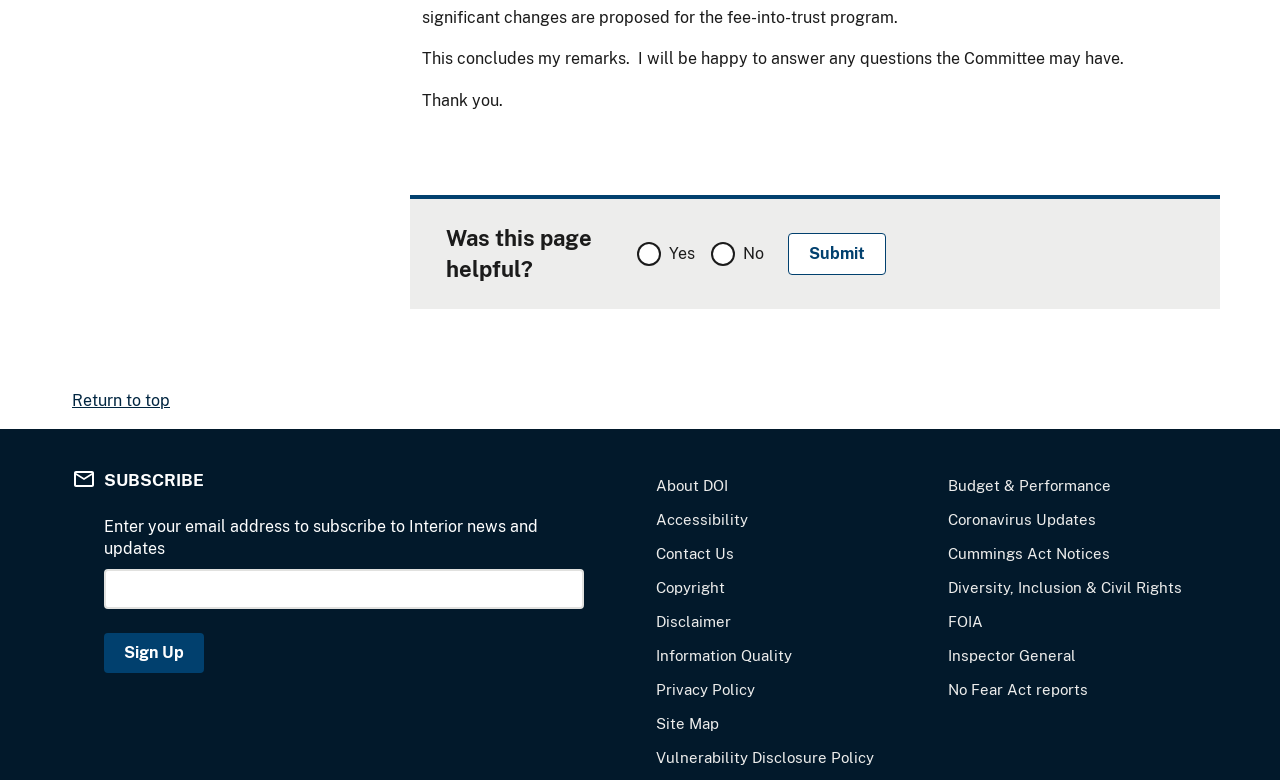Locate the bounding box of the UI element with the following description: "Coronavirus Updates".

[0.741, 0.655, 0.856, 0.677]